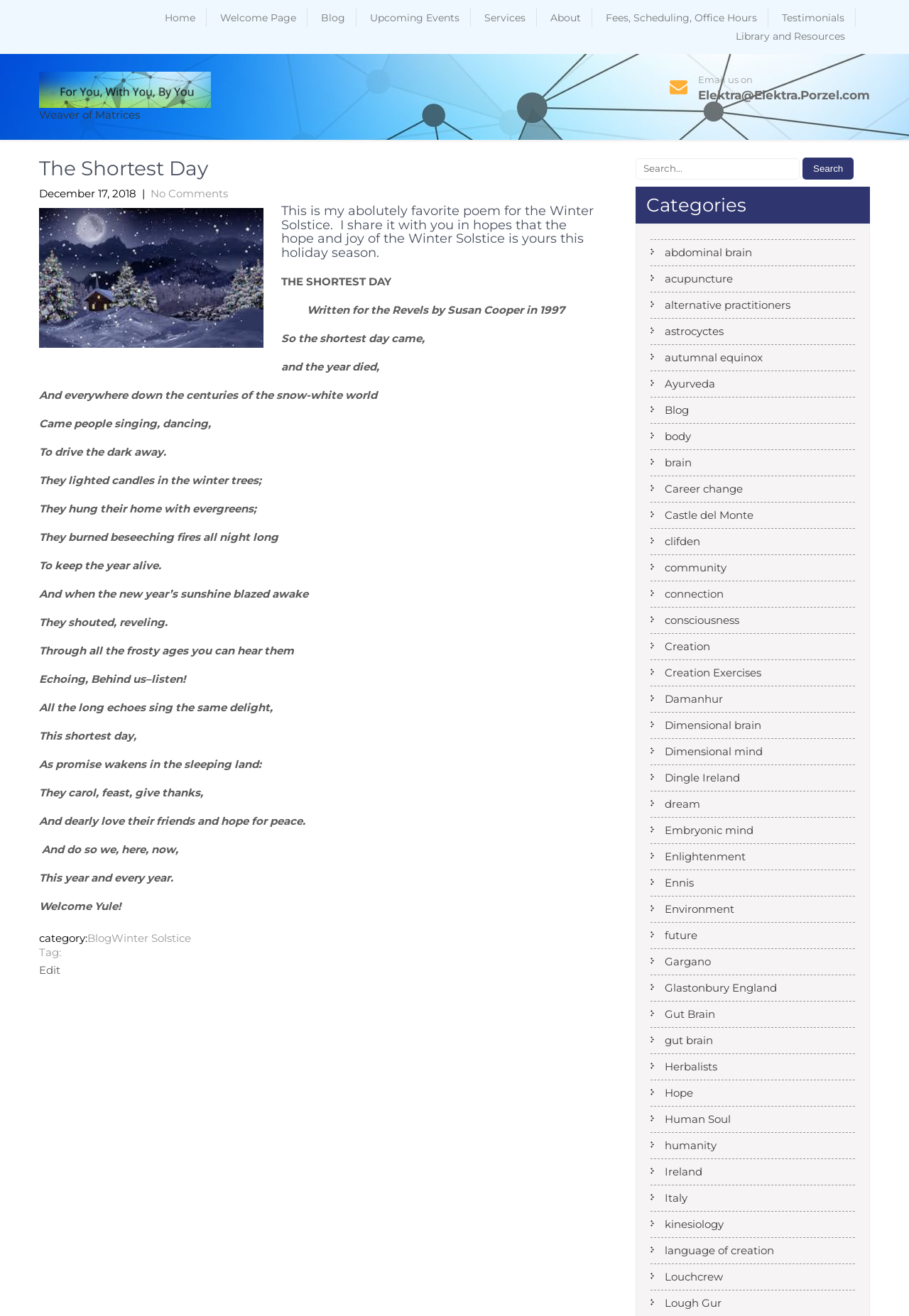Identify the bounding box coordinates for the region of the element that should be clicked to carry out the instruction: "Click on the 'ElektraPorzel.com' link". The bounding box coordinates should be four float numbers between 0 and 1, i.e., [left, top, right, bottom].

[0.043, 0.062, 0.232, 0.072]